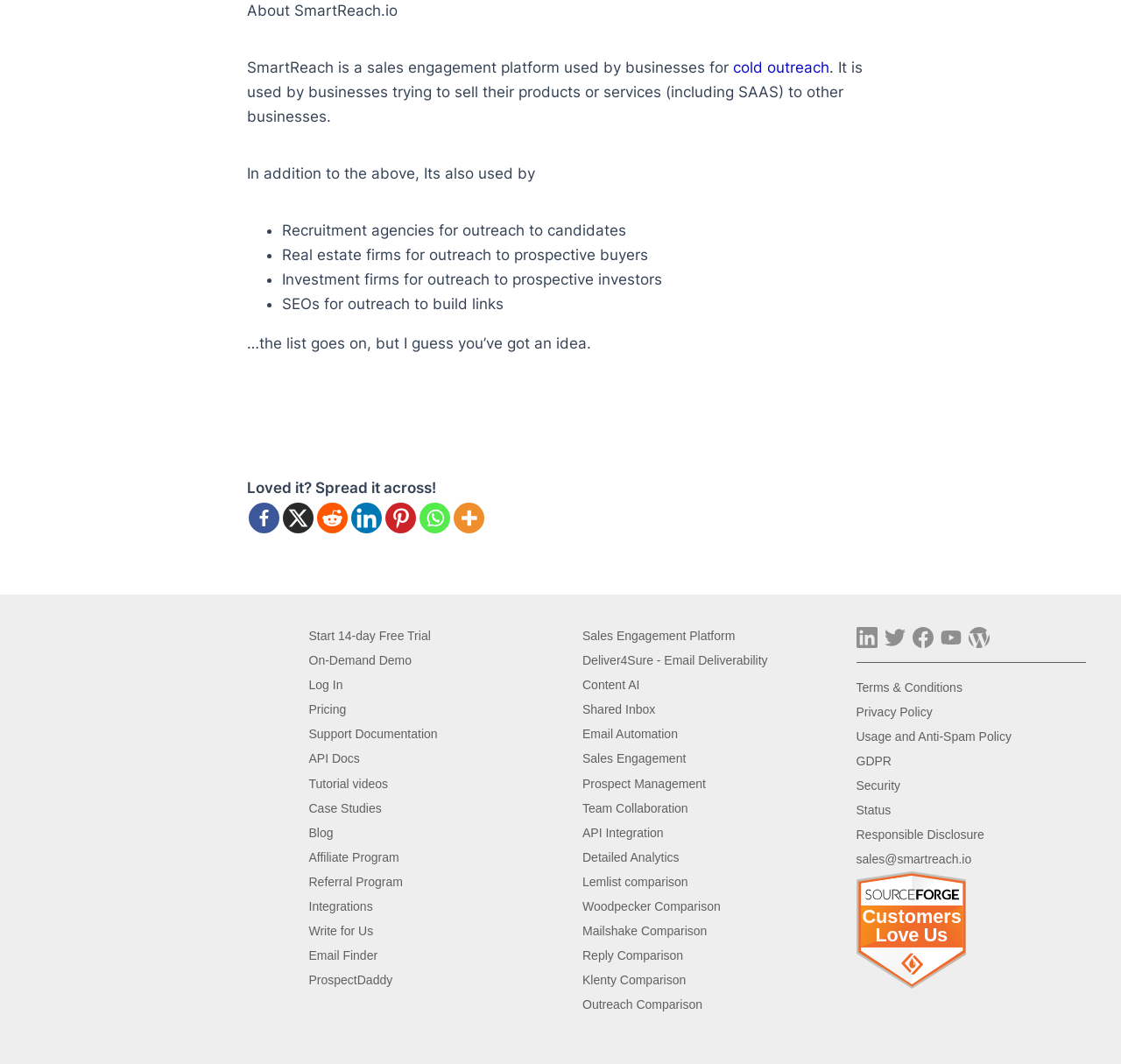What can be done with SmartReach.io?
Make sure to answer the question with a detailed and comprehensive explanation.

According to the list on the webpage, SmartReach.io can be used for outreach to candidates, prospective buyers, prospective investors, and to build links, among other things.